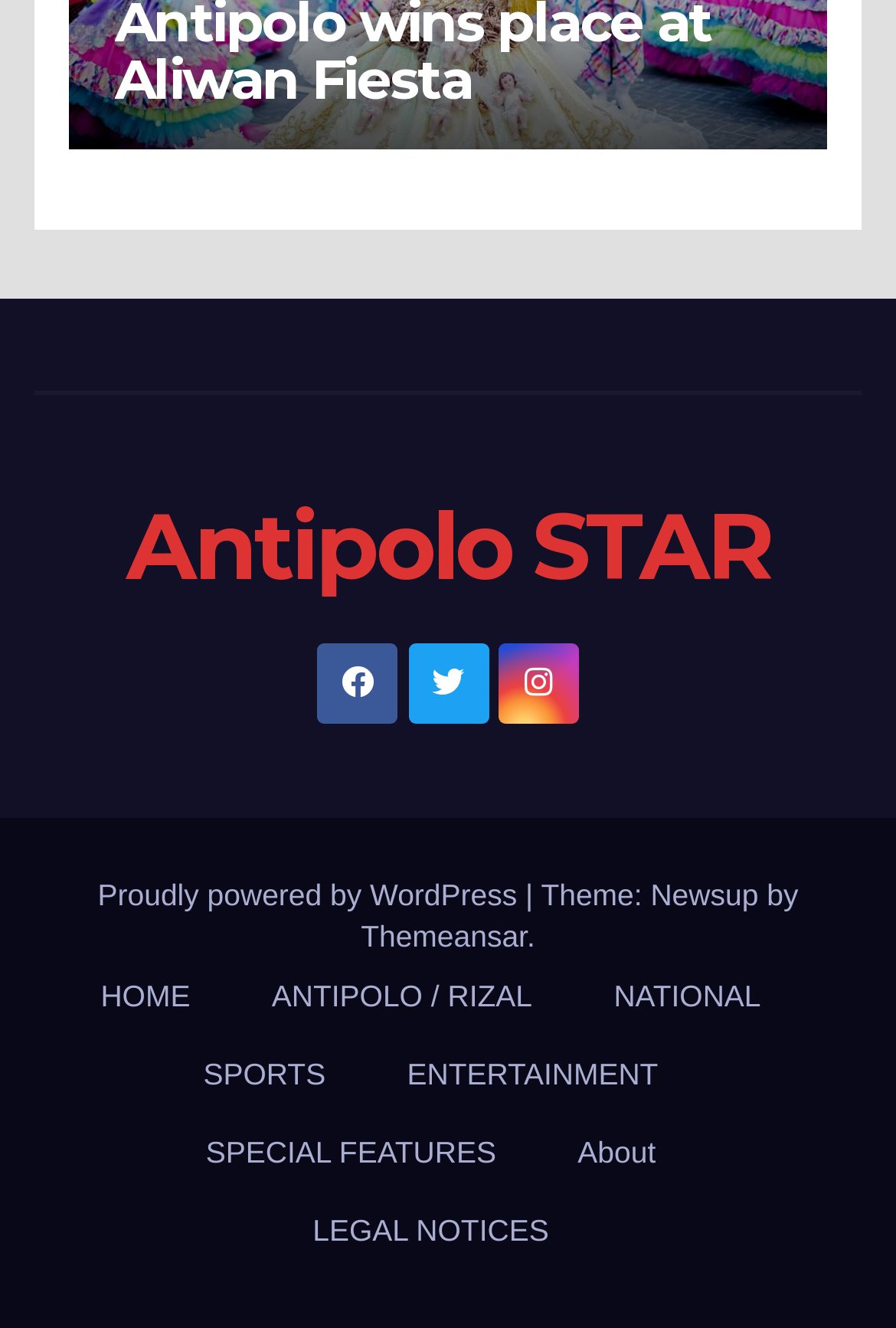Could you provide the bounding box coordinates for the portion of the screen to click to complete this instruction: "check SPECIAL FEATURES"?

[0.209, 0.84, 0.574, 0.899]